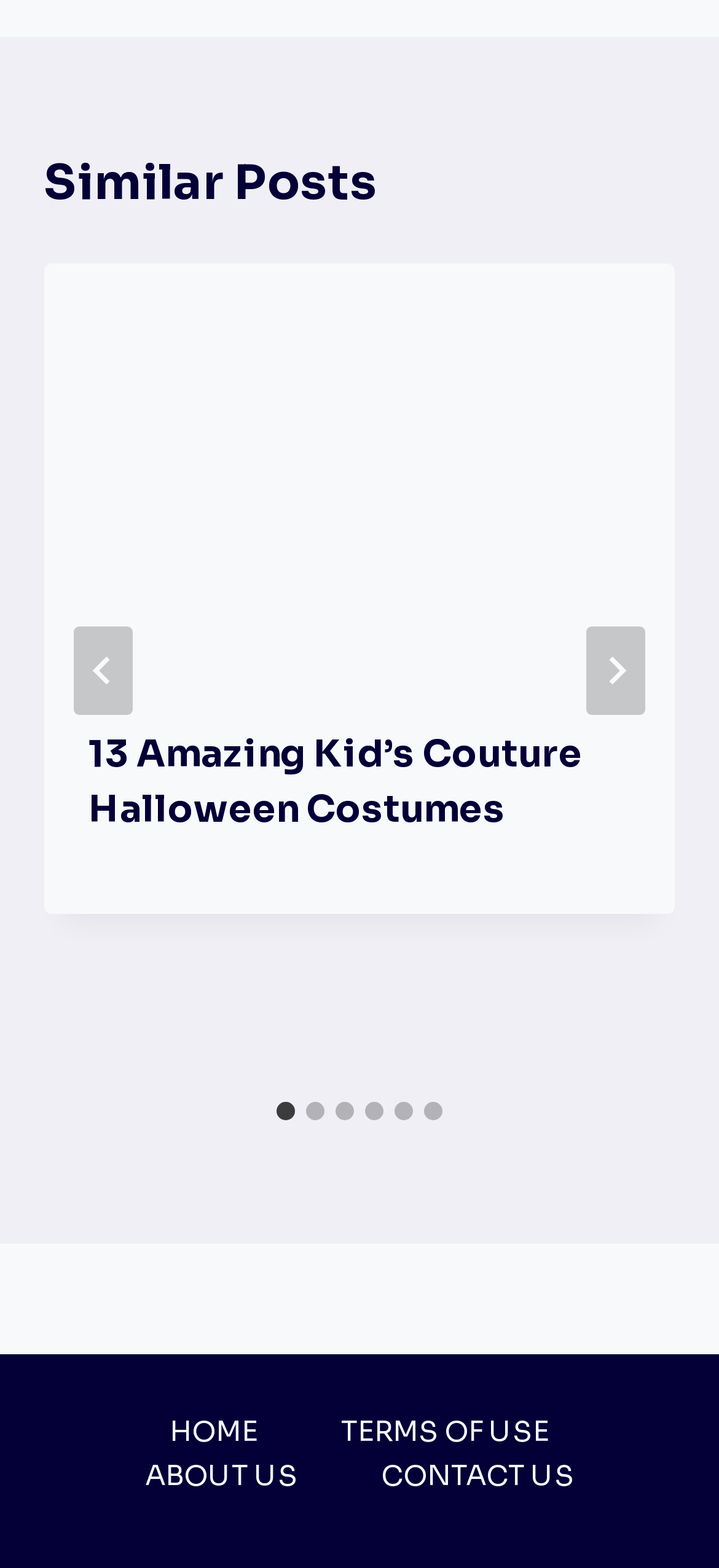What is the title of the first post?
Using the image as a reference, deliver a detailed and thorough answer to the question.

I found the title of the first post by looking at the article element with the OCR text '13 Amazing Kid’s Couture Halloween Costumes' inside the tabpanel with the description '1 of 6'.